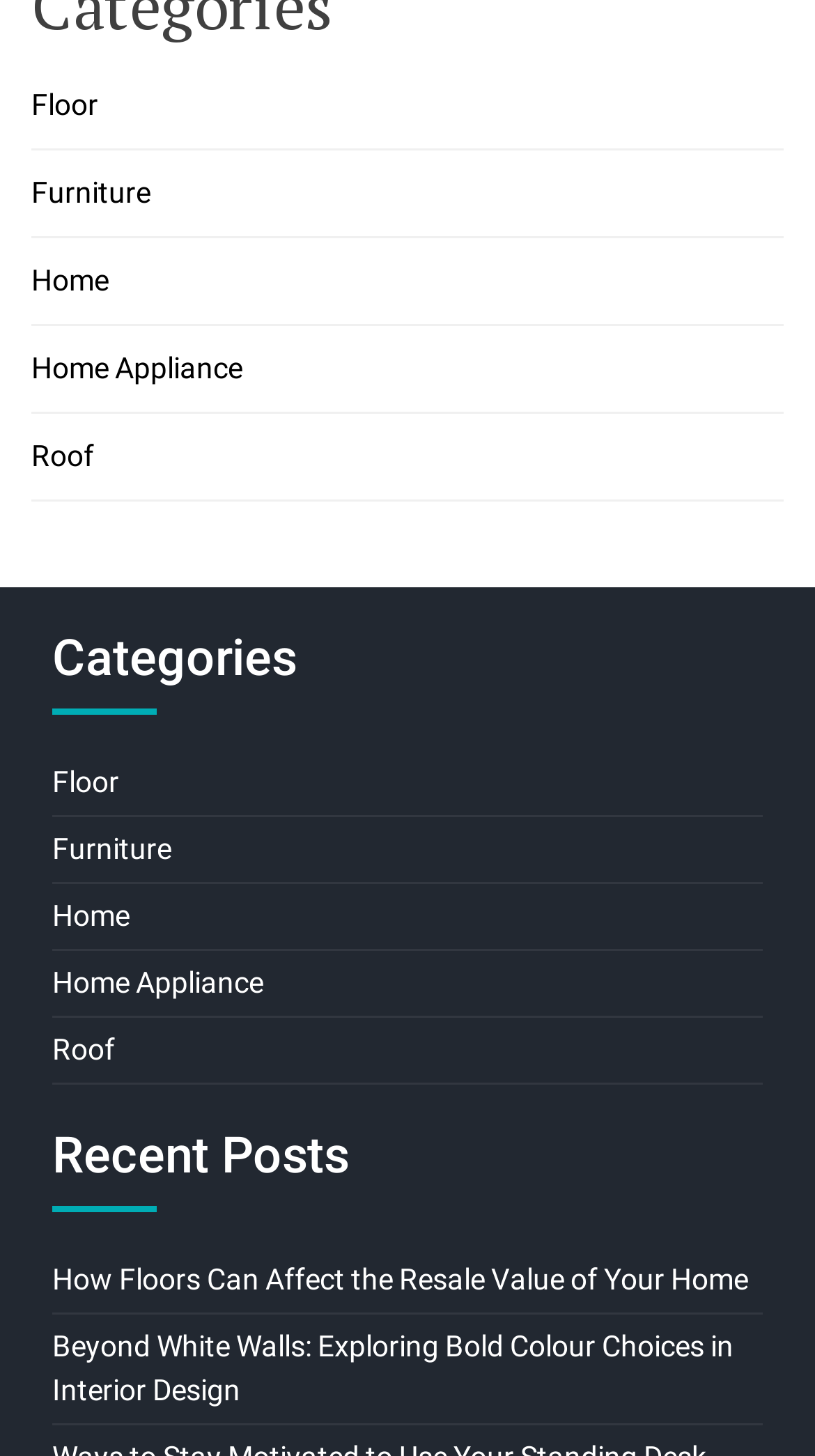Could you provide the bounding box coordinates for the portion of the screen to click to complete this instruction: "read about How Floors Can Affect the Resale Value of Your Home"?

[0.064, 0.867, 0.918, 0.89]